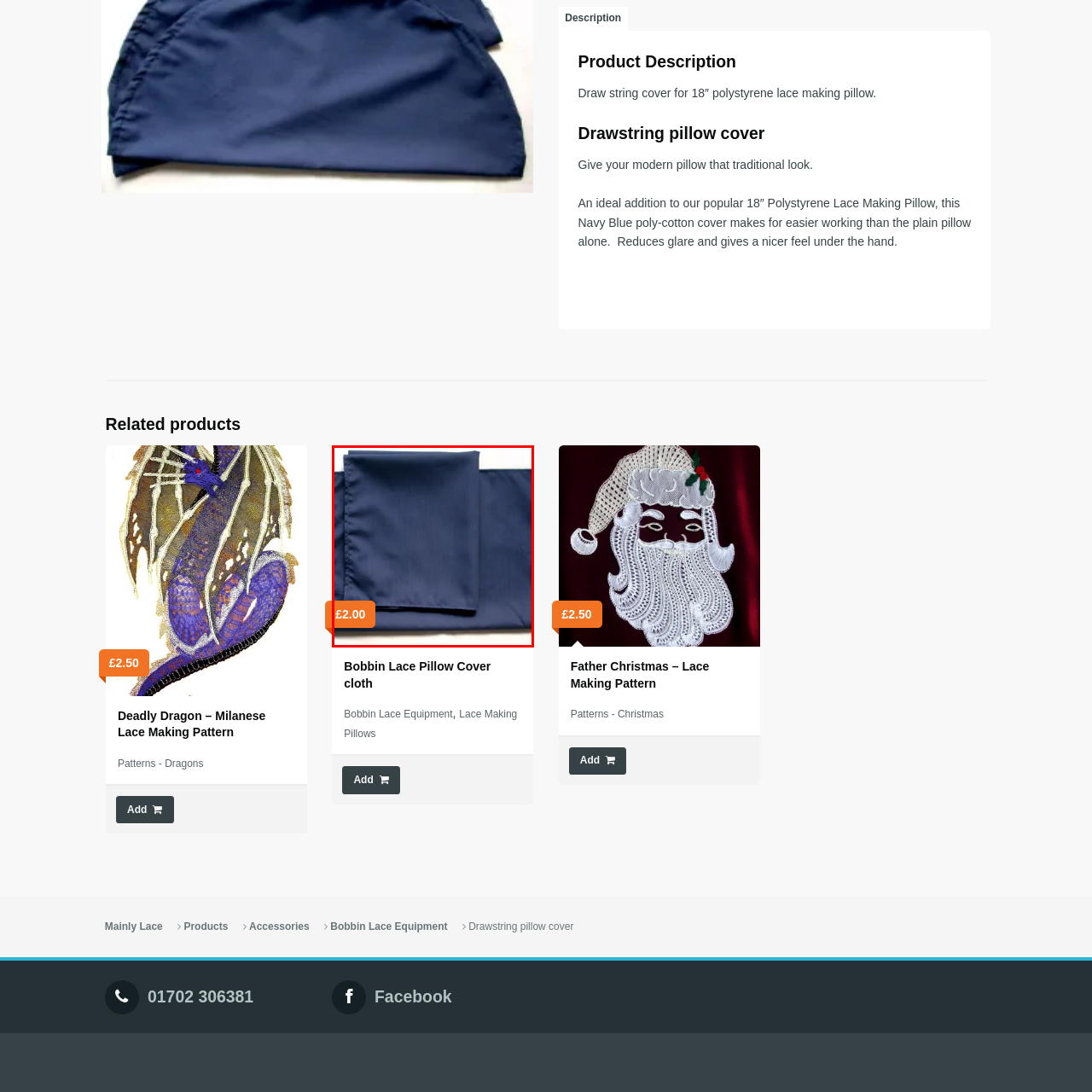Provide an in-depth caption for the picture enclosed by the red frame.

This image showcases a navy blue bobbin lace pillow cover cloth, designed for enhancing the appearance and functionality of your lace-making projects. Priced at £2.00, the cover features a smooth, elegant texture, perfect for reducing glare and providing a comfortable surface for crafting. Its poly-cotton material offers durability while ensuring a pleasant feel underhand. Ideal for those engaged in lace-making, this cover promises to be a stylish and practical addition to your supplies.